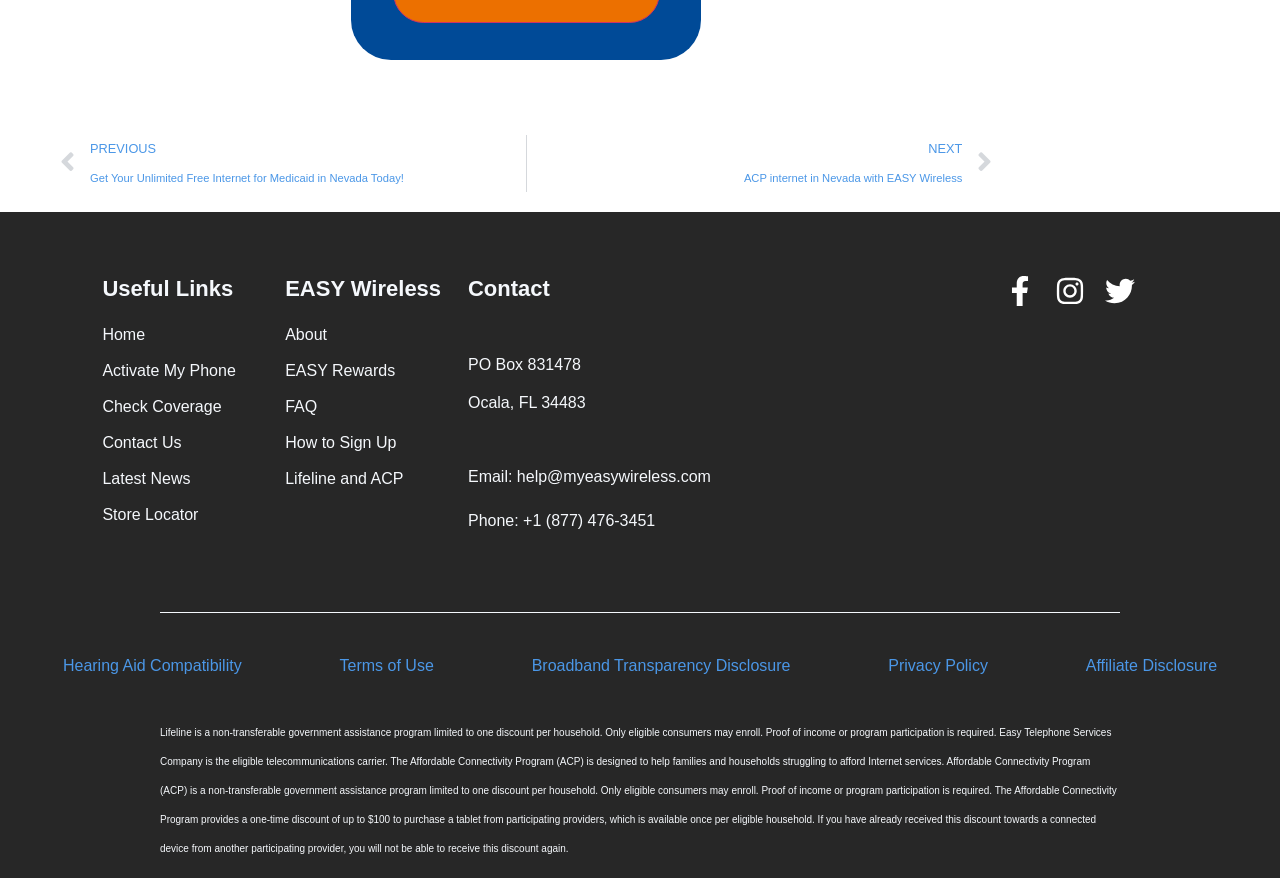Bounding box coordinates are specified in the format (top-left x, top-left y, bottom-right x, bottom-right y). All values are floating point numbers bounded between 0 and 1. Please provide the bounding box coordinate of the region this sentence describes: FAQ

[0.223, 0.45, 0.366, 0.477]